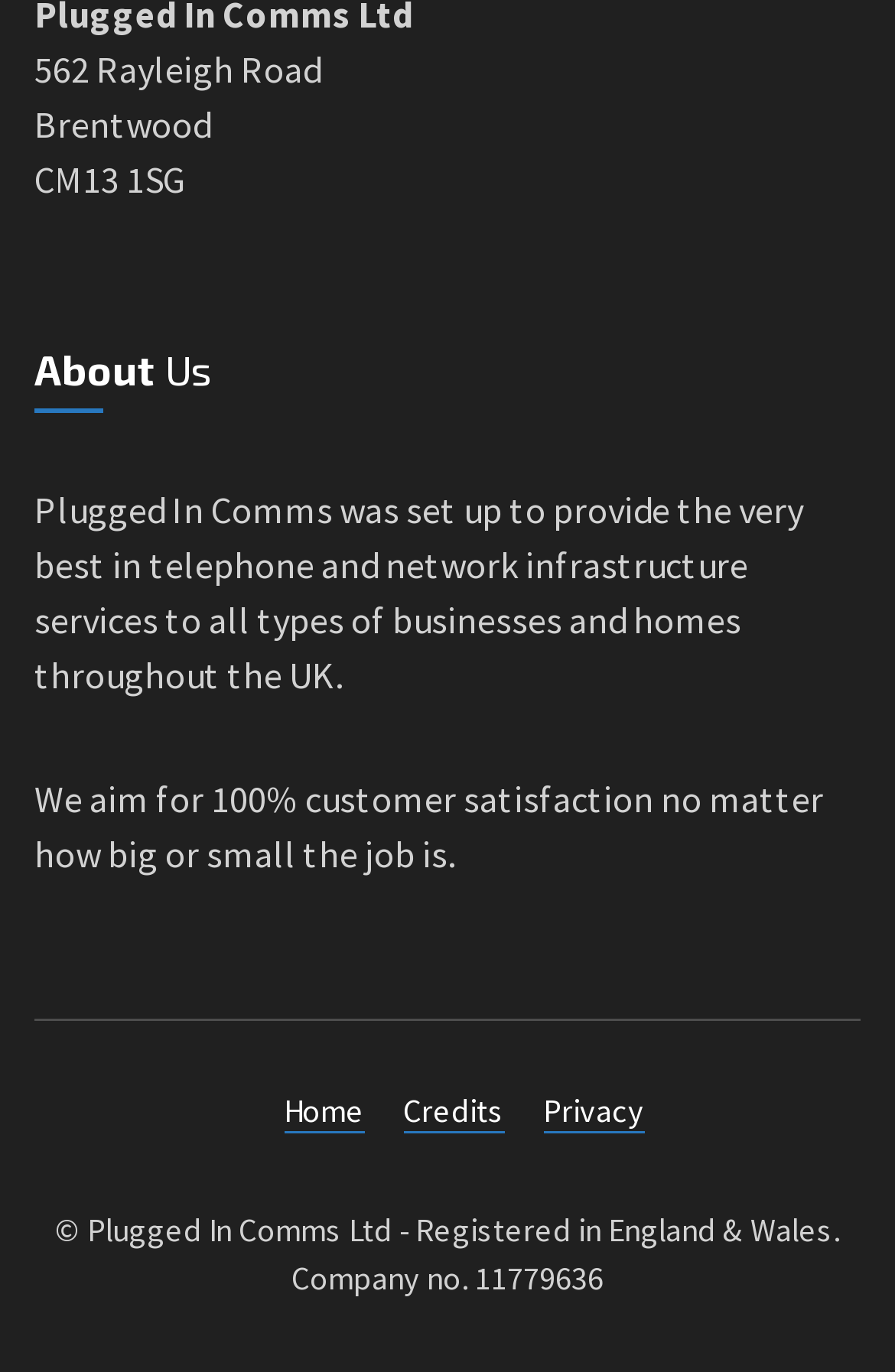What is the company's goal?
Using the information presented in the image, please offer a detailed response to the question.

I found the company's goal by reading the second paragraph of text, which states 'We aim for 100% customer satisfaction no matter how big or small the job is.' This sentence clearly indicates the company's goal.